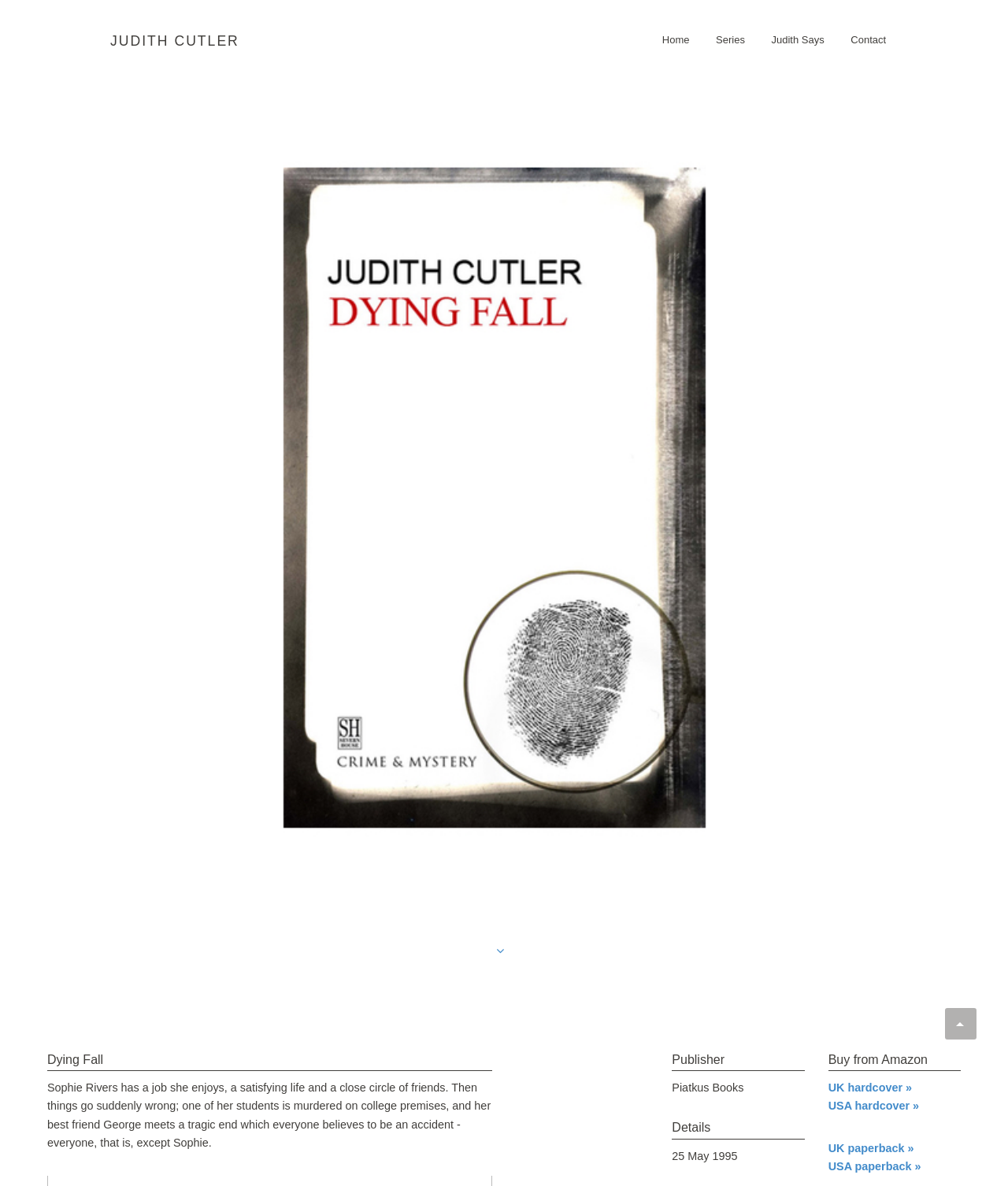Describe all the significant parts and information present on the webpage.

This webpage is about Judith Cutler, a UK crime writer. At the top left, there is a link to the homepage labeled "JUDITH CUTLER". To the right of this link, there are several navigation links, including "Home", "Series", and "Judith Says", which are aligned horizontally. Below these links, there are several character links, including "Matthew Rowsley", "Jane Cowan", and "Tobias Campion", which are arranged in a vertical column.

On the right side of the page, there is a section dedicated to a book titled "Dying Fall". The book title is a heading, followed by a brief summary of the book's plot. Below the summary, there are details about the book, including the publisher, "Piatkus Books", and the publication date, "25 May 1995". Further down, there are links to buy the book from Amazon in different formats, including UK hardcover, USA hardcover, UK paperback, and USA paperback.

At the bottom of the page, there is a contact link and a social media icon, represented by a font awesome icon. Overall, the webpage has a simple and organized layout, with clear headings and concise text.